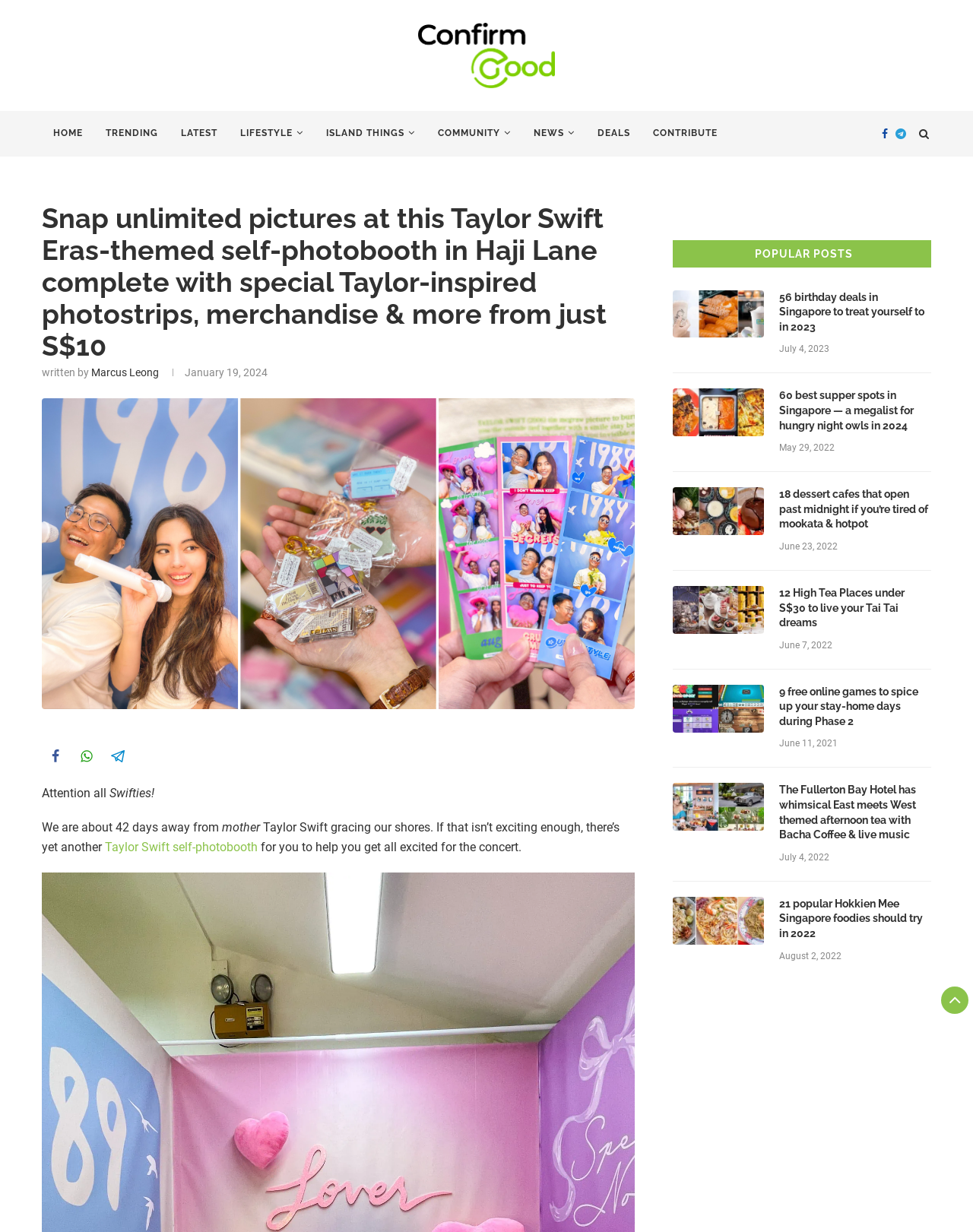Please determine the bounding box coordinates for the UI element described here. Use the format (top-left x, top-left y, bottom-right x, bottom-right y) with values bounded between 0 and 1: alt="Confirm Good"

[0.43, 0.019, 0.57, 0.072]